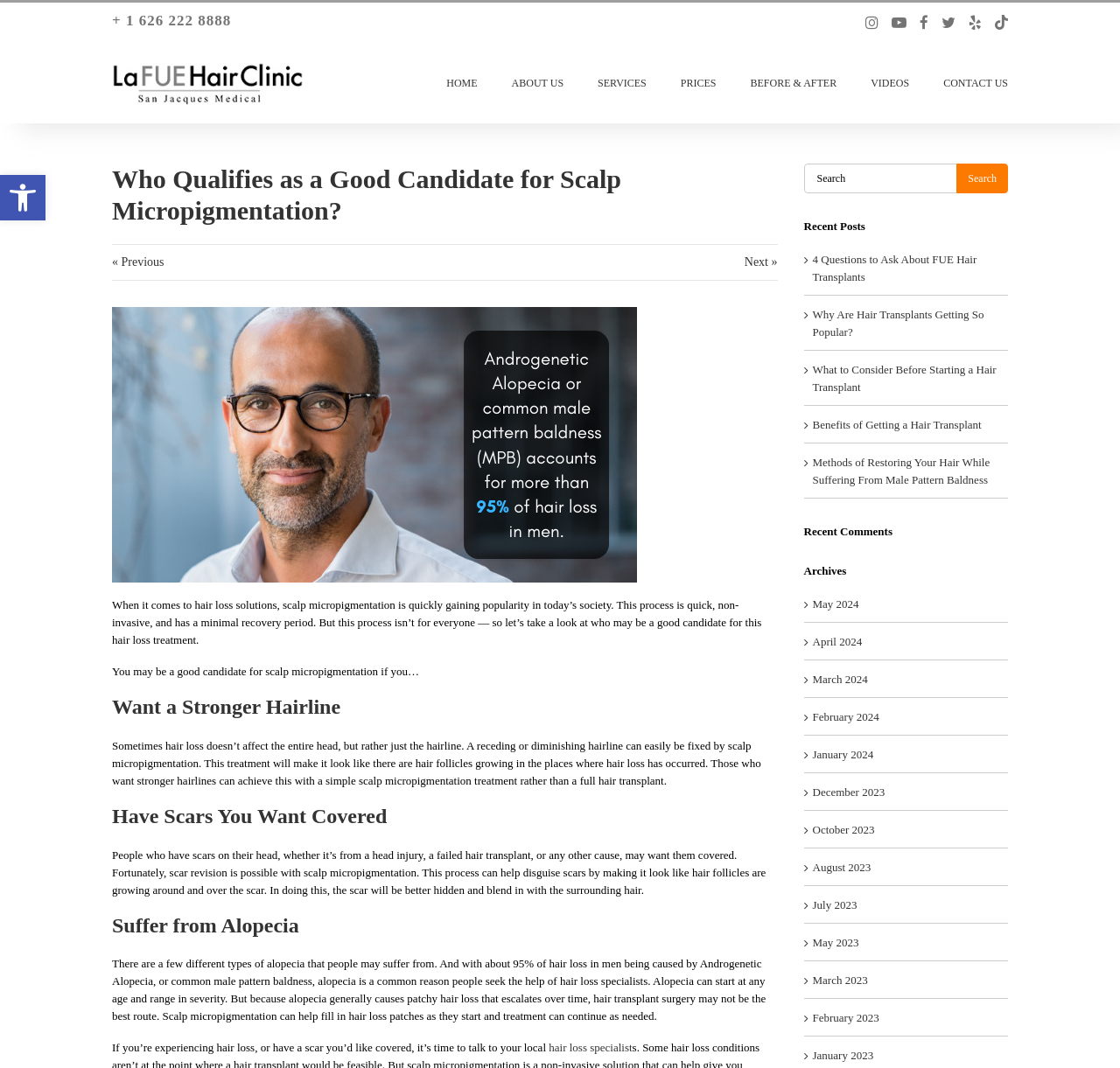Please provide a brief answer to the following inquiry using a single word or phrase:
What is the purpose of scalp micropigmentation?

Hair loss treatment